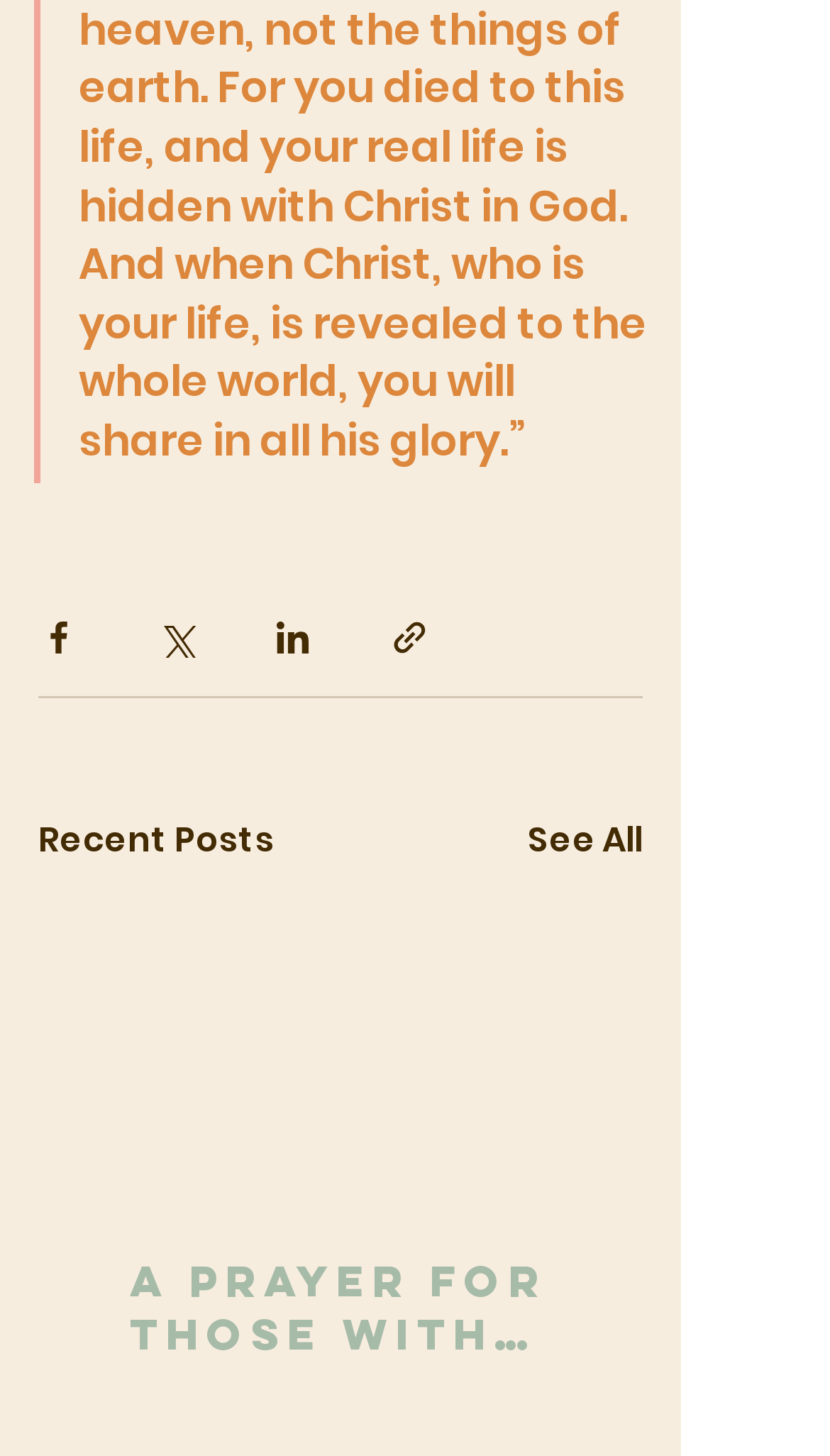Please identify the coordinates of the bounding box for the clickable region that will accomplish this instruction: "See all posts".

[0.636, 0.56, 0.774, 0.596]